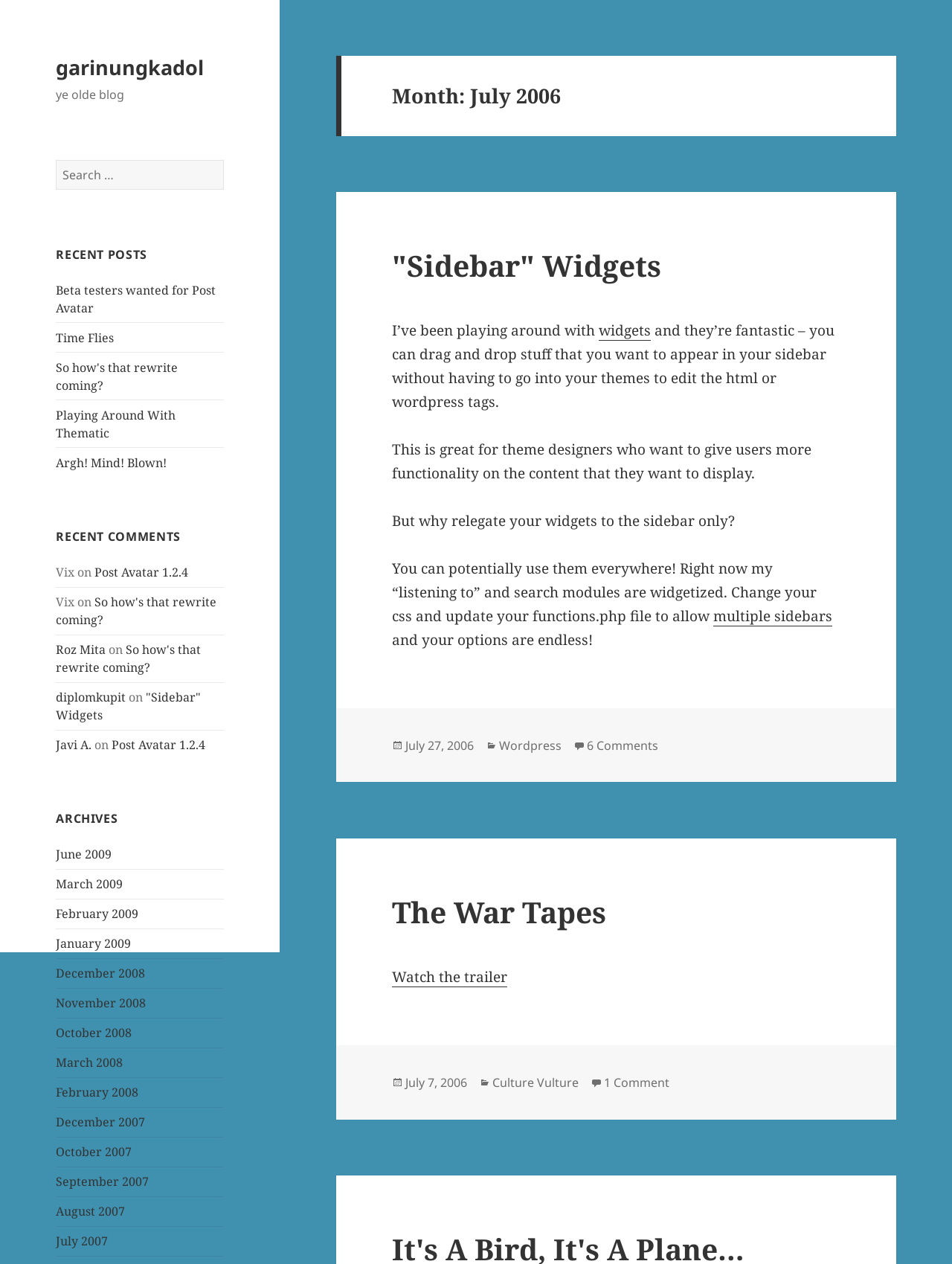Identify the bounding box coordinates for the region of the element that should be clicked to carry out the instruction: "View the comments for the post So how's that rewrite coming?". The bounding box coordinates should be four float numbers between 0 and 1, i.e., [left, top, right, bottom].

[0.059, 0.507, 0.211, 0.535]